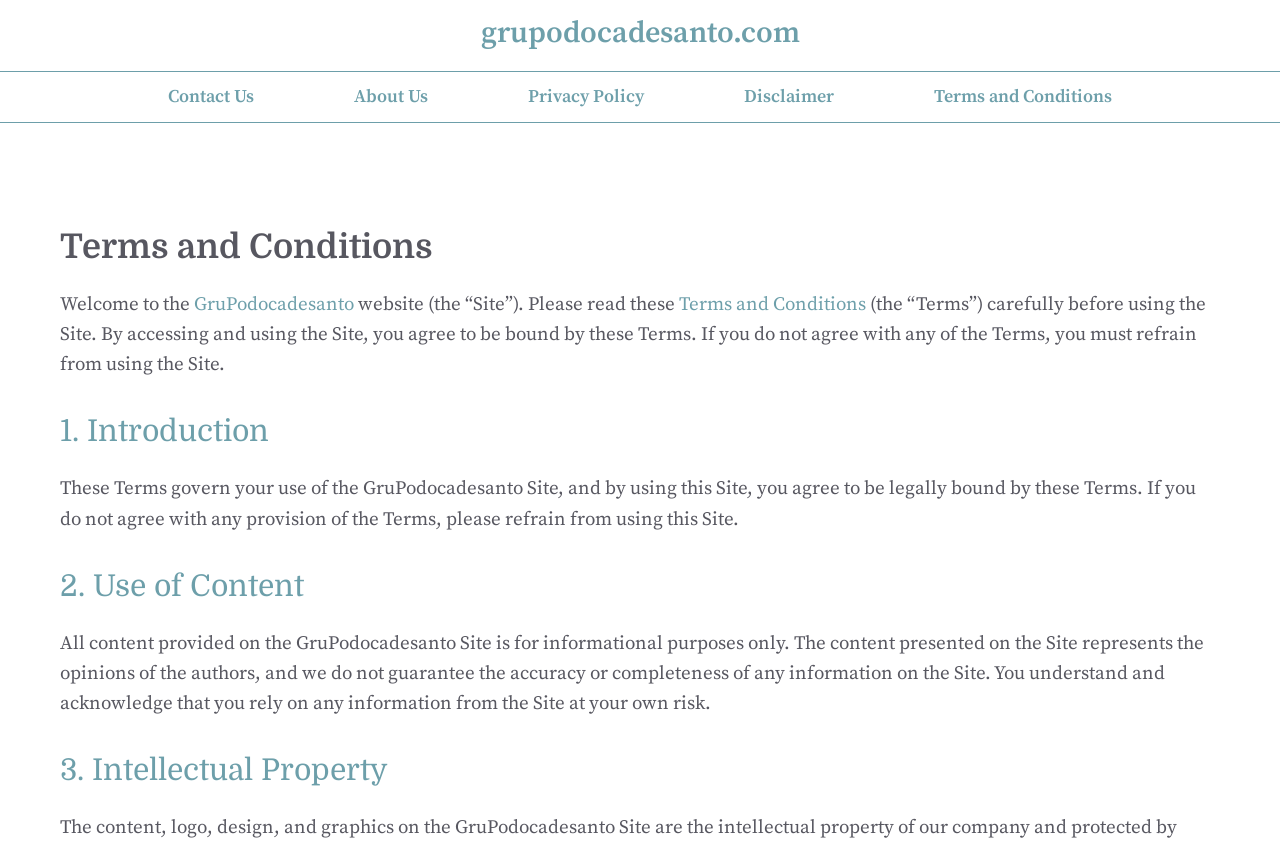Identify the bounding box for the described UI element: "Terms and Conditions".

[0.53, 0.347, 0.677, 0.374]